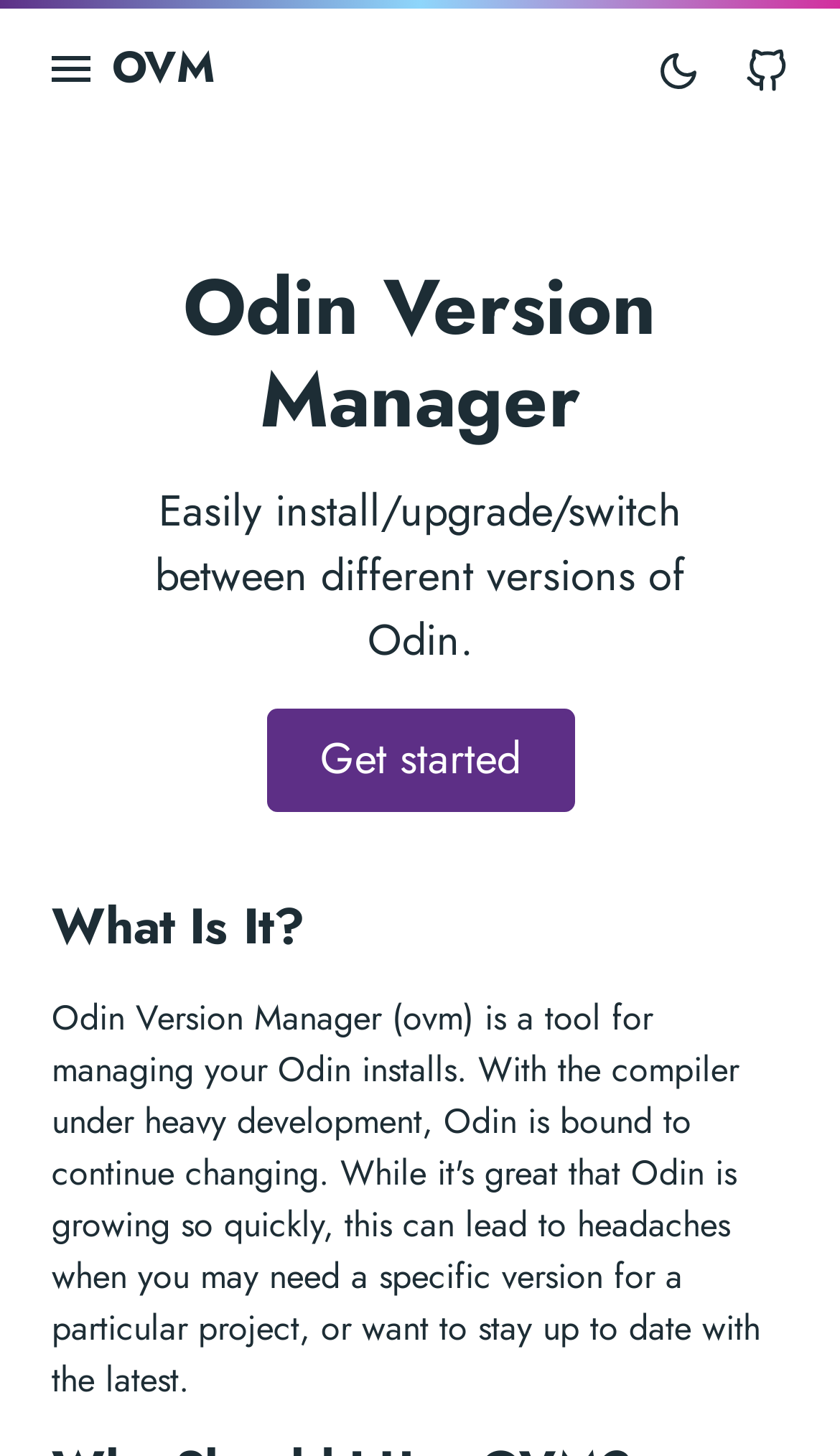Determine the title of the webpage and give its text content.

Odin Version Manager